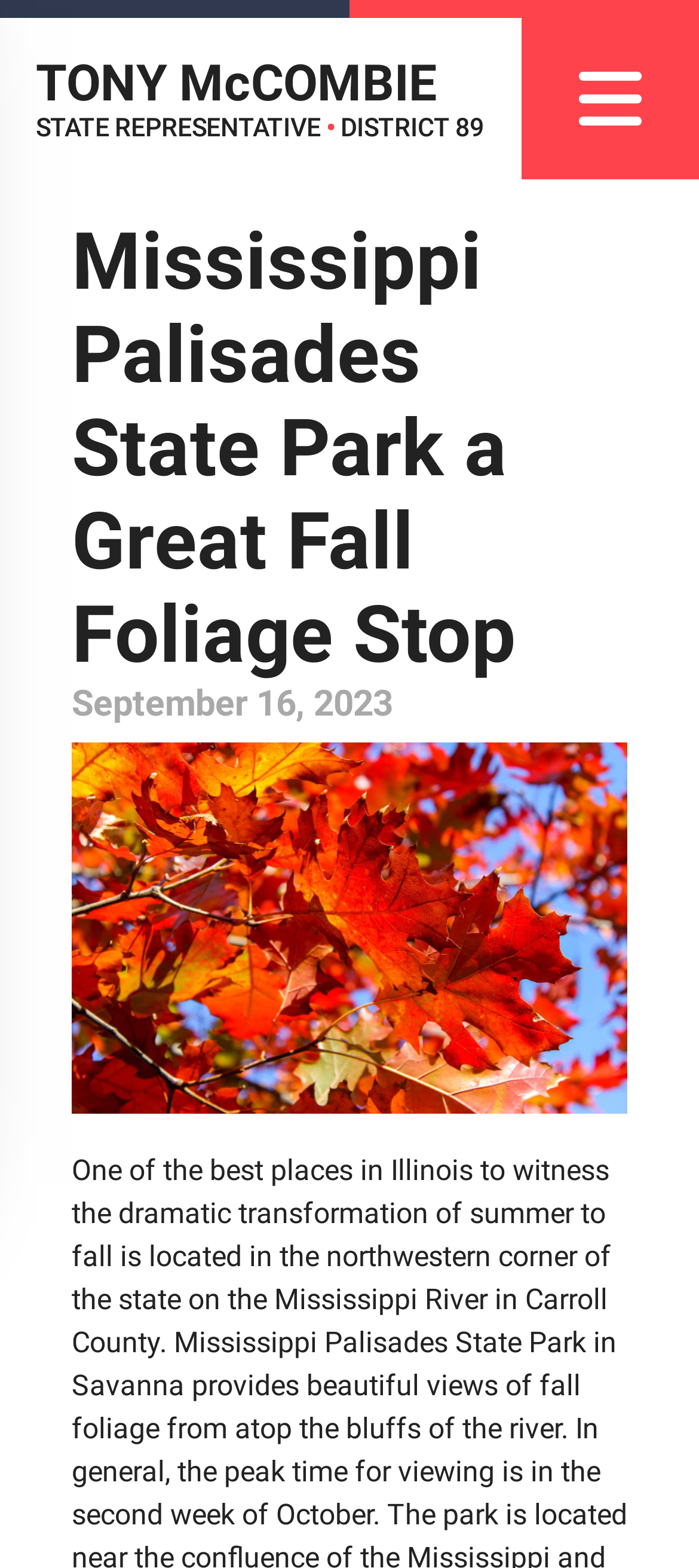Please find the main title text of this webpage.

Mississippi Palisades State Park a Great Fall Foliage Stop